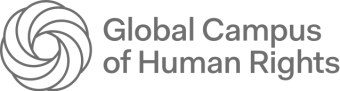Illustrate the image with a detailed and descriptive caption.

The image features the logo of the "Global Campus of Human Rights," a prominent institution dedicated to promoting human rights education and research. The logo's design incorporates a stylized swirl, symbolizing inclusivity and the interconnectedness of global human rights efforts. With the campus's mission rooted in fostering knowledge, advocacy, and collaboration among human rights professionals, this visual representation underscores its commitment to advancing democratic values and protecting fundamental freedoms worldwide. The logo serves as a recognizable emblem for those engaged in the vital work of human rights advocacy and education.